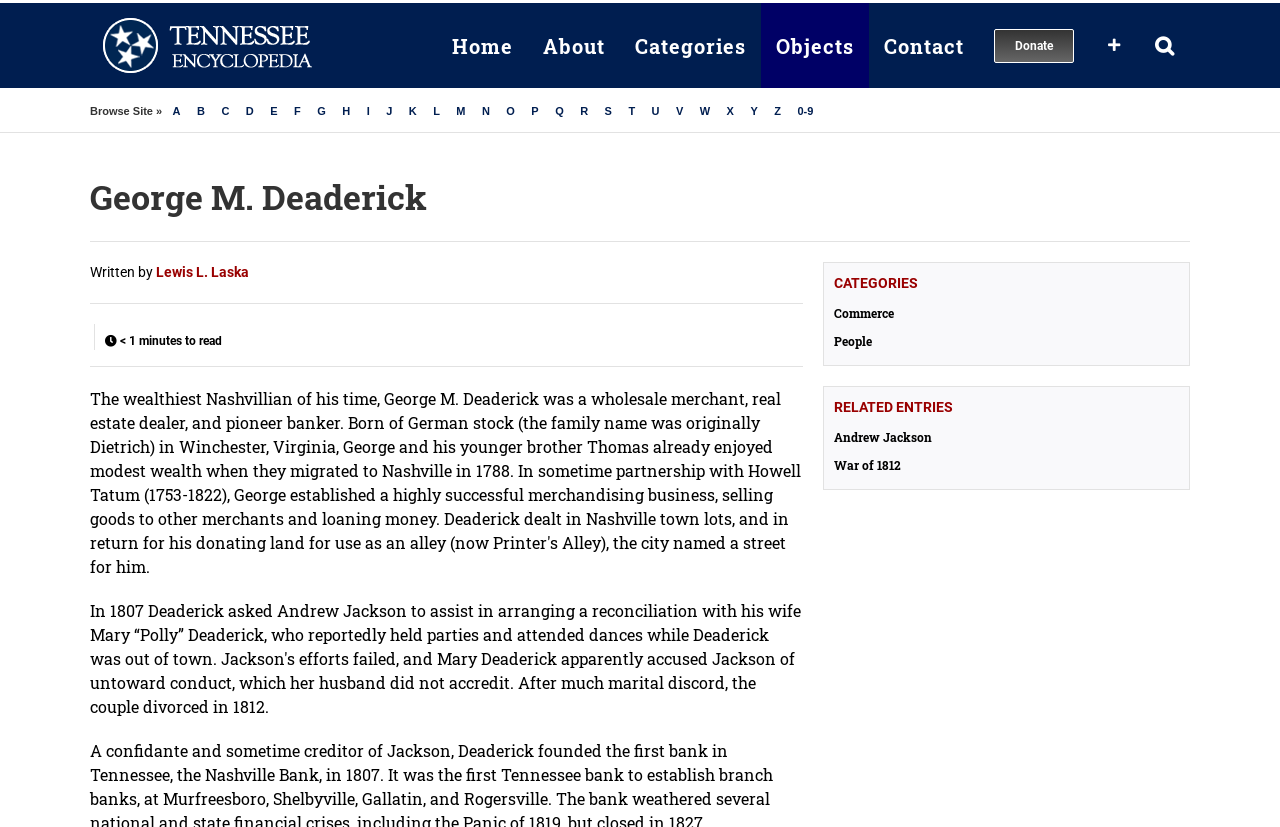Please specify the bounding box coordinates of the clickable region to carry out the following instruction: "Click the Tennessee Encyclopedia Logo". The coordinates should be four float numbers between 0 and 1, in the format [left, top, right, bottom].

[0.07, 0.016, 0.255, 0.094]